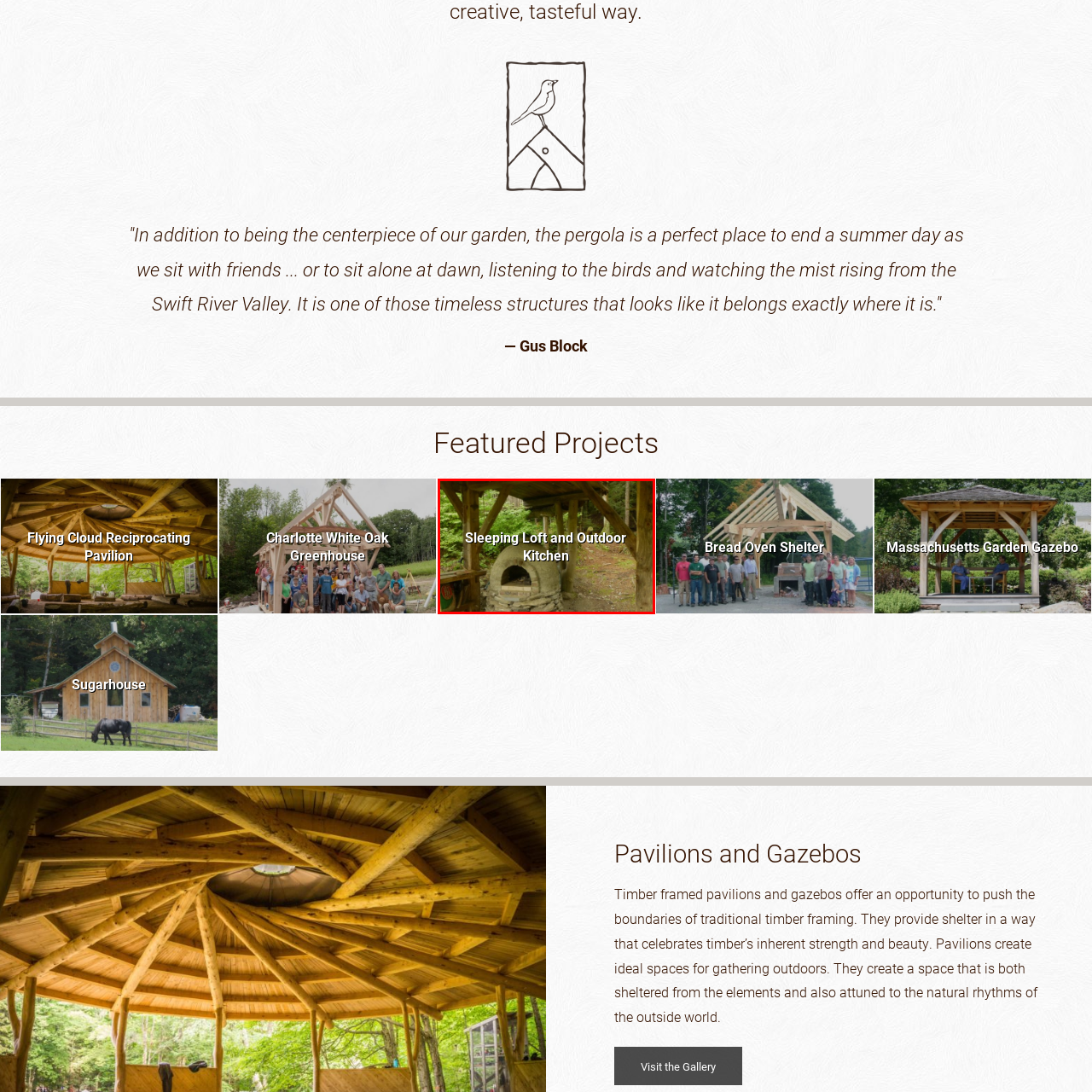Focus on the section within the red boundary and provide a detailed description.

This image showcases a charming outdoor kitchen area, complete with a round cob oven that is artfully constructed and ready for baking. Positioned beneath a rustic timber-framed structure, this space is ideal for both cooking and socializing. The structure is designed to blend harmoniously with the surrounding natural landscape, providing a cozy atmosphere for gatherings or solitary reflection. The title "Sleeping Loft and Outdoor Kitchen" suggests that this area may serve dual purposes, offering both culinary functionality and a serene spot for resting amidst the outdoors. The overall aesthetic emphasizes a connection to nature, highlighting the beauty of handcrafted timber framing and the inviting warmth of a traditional cob oven.